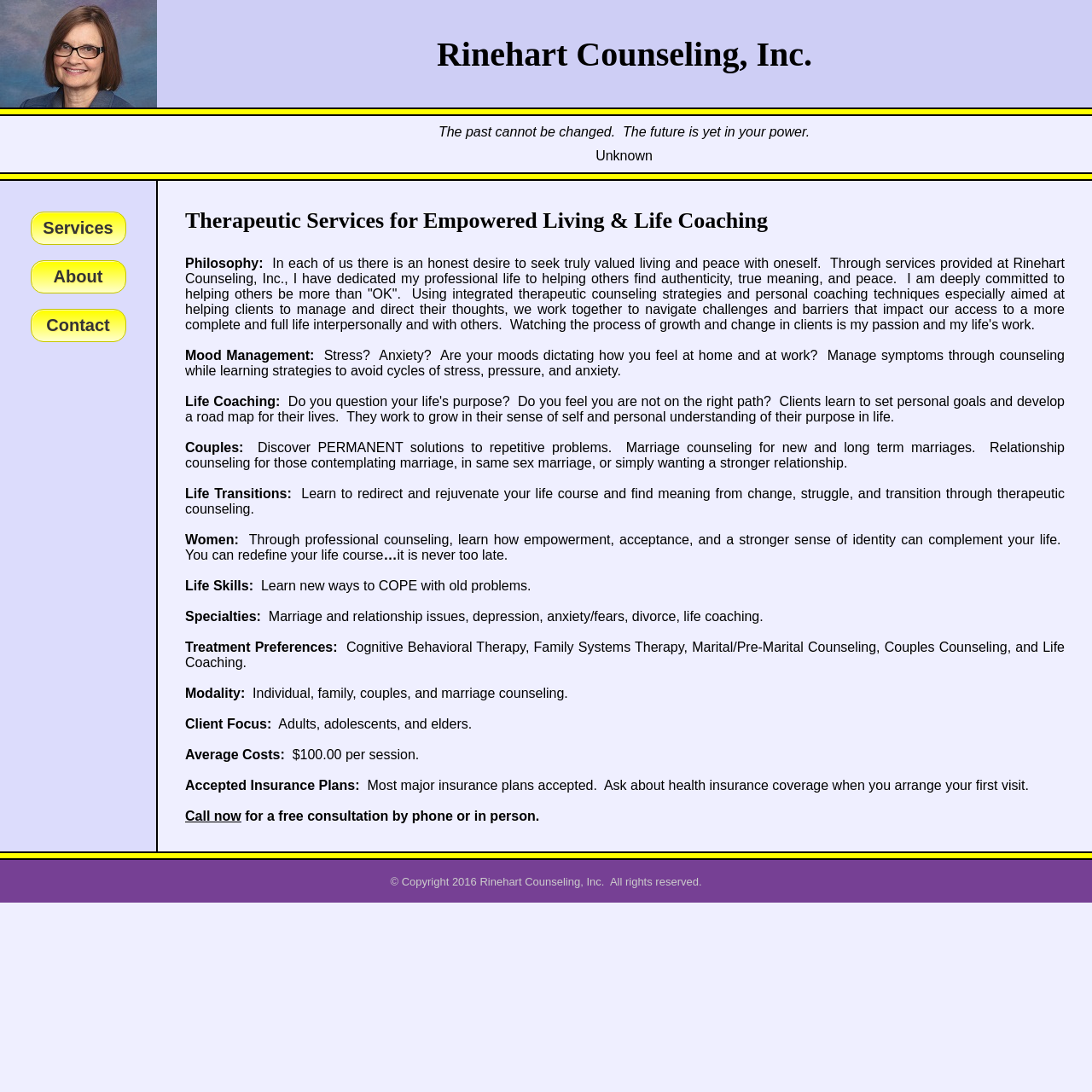What is the purpose of the counseling service?
Based on the image, provide a one-word or brief-phrase response.

To help others find authenticity, true meaning, and peace